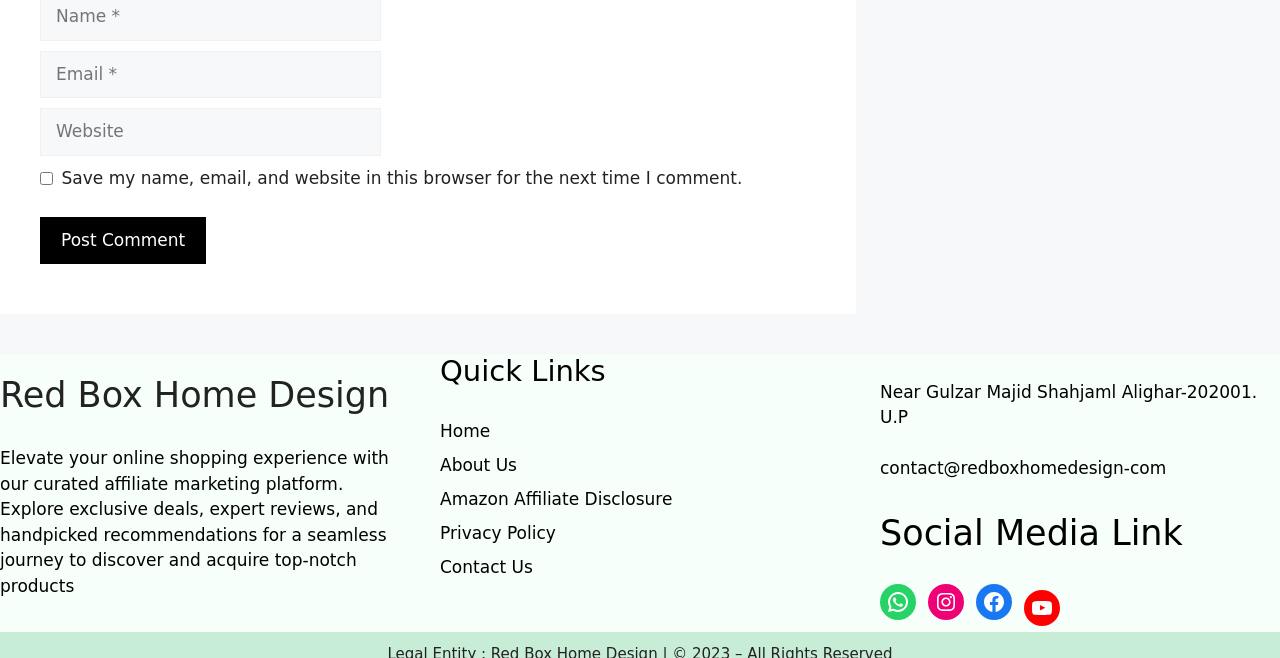Please identify the bounding box coordinates of the clickable region that I should interact with to perform the following instruction: "Enter email address". The coordinates should be expressed as four float numbers between 0 and 1, i.e., [left, top, right, bottom].

[0.031, 0.077, 0.298, 0.149]